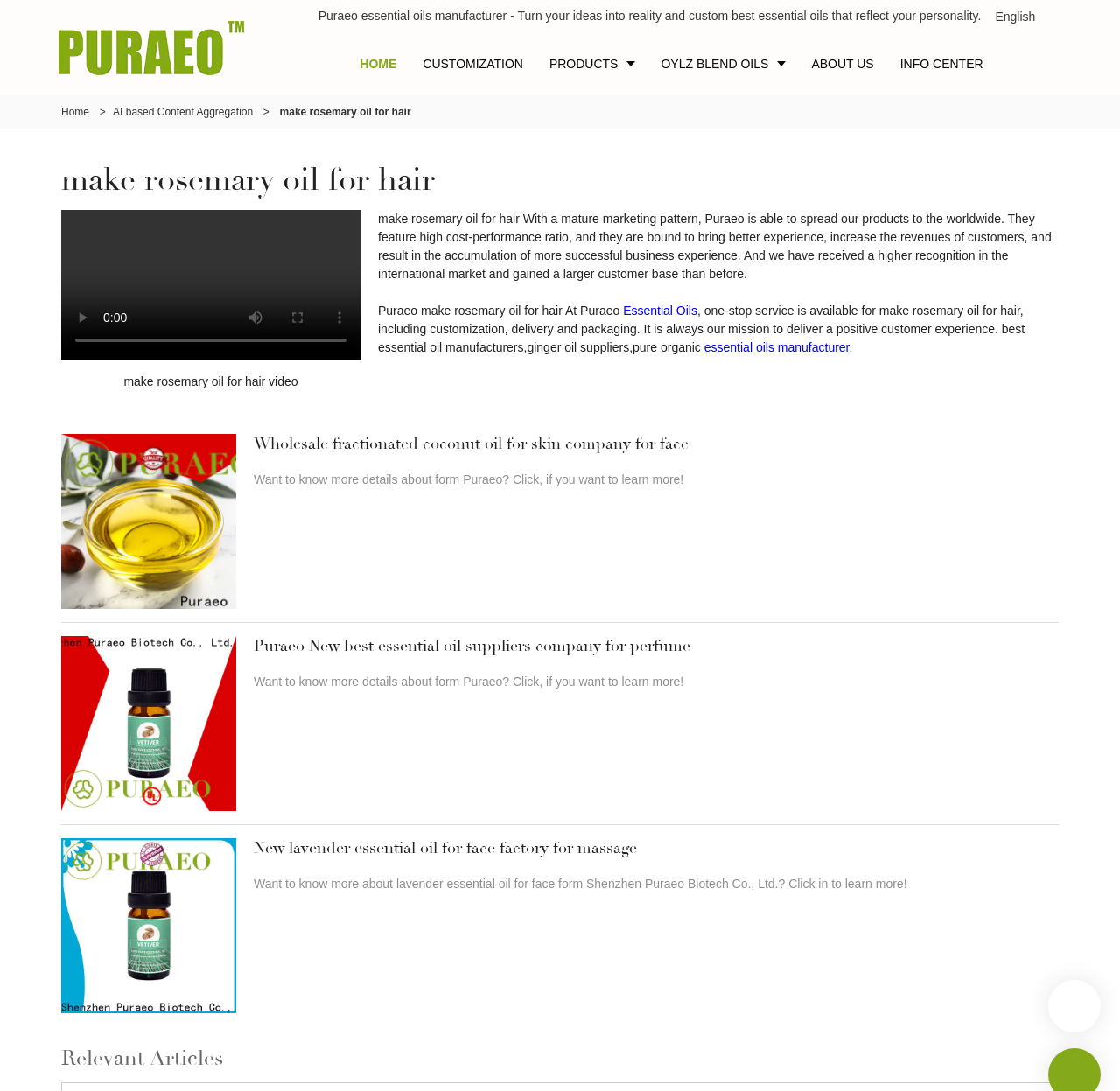Please determine the bounding box coordinates of the area that needs to be clicked to complete this task: 'Play the video'. The coordinates must be four float numbers between 0 and 1, formatted as [left, top, right, bottom].

[0.055, 0.272, 0.092, 0.31]